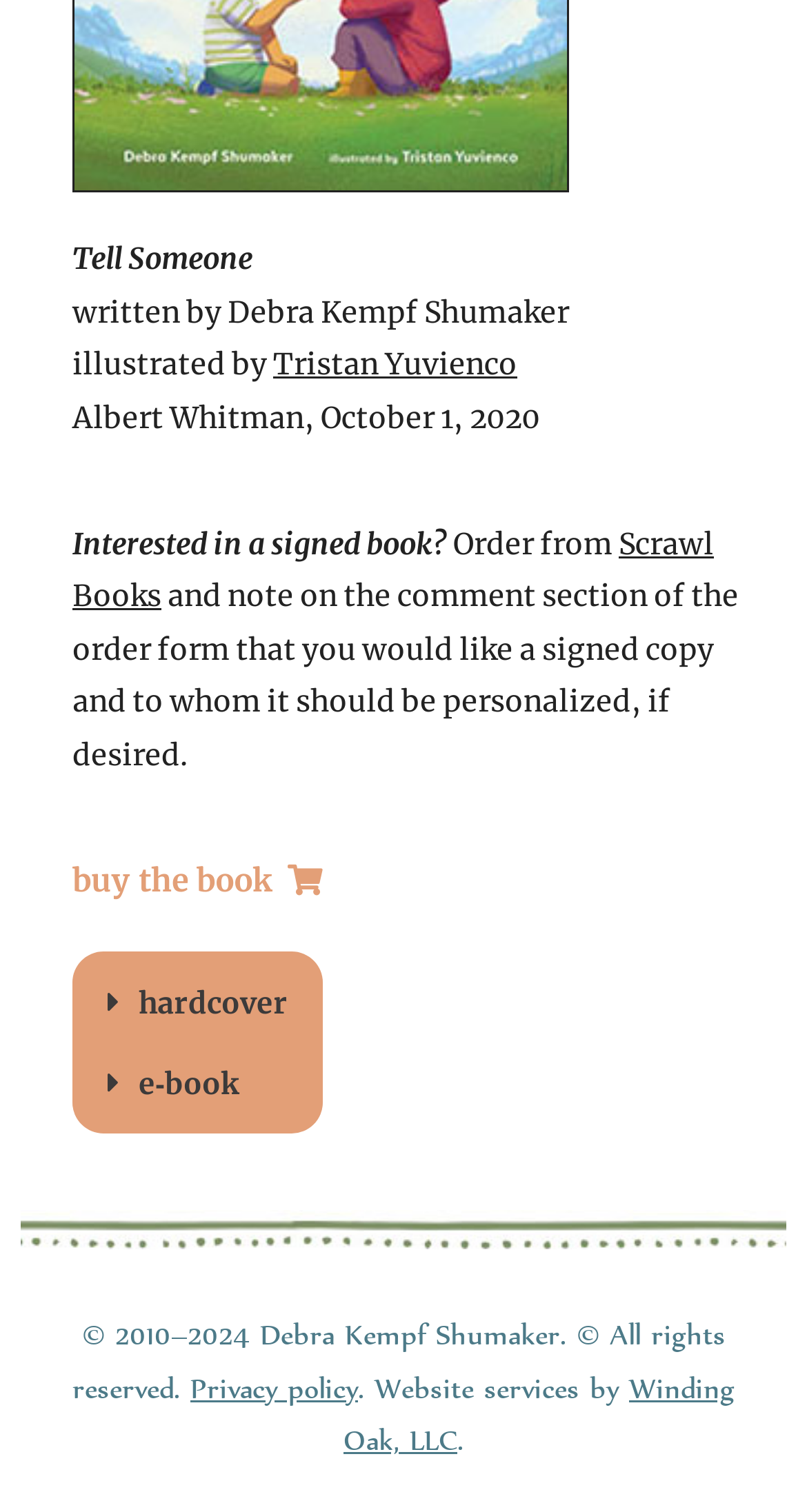Please identify the bounding box coordinates of the element's region that should be clicked to execute the following instruction: "visit the 'Scrawl Books' website". The bounding box coordinates must be four float numbers between 0 and 1, i.e., [left, top, right, bottom].

[0.09, 0.347, 0.885, 0.406]